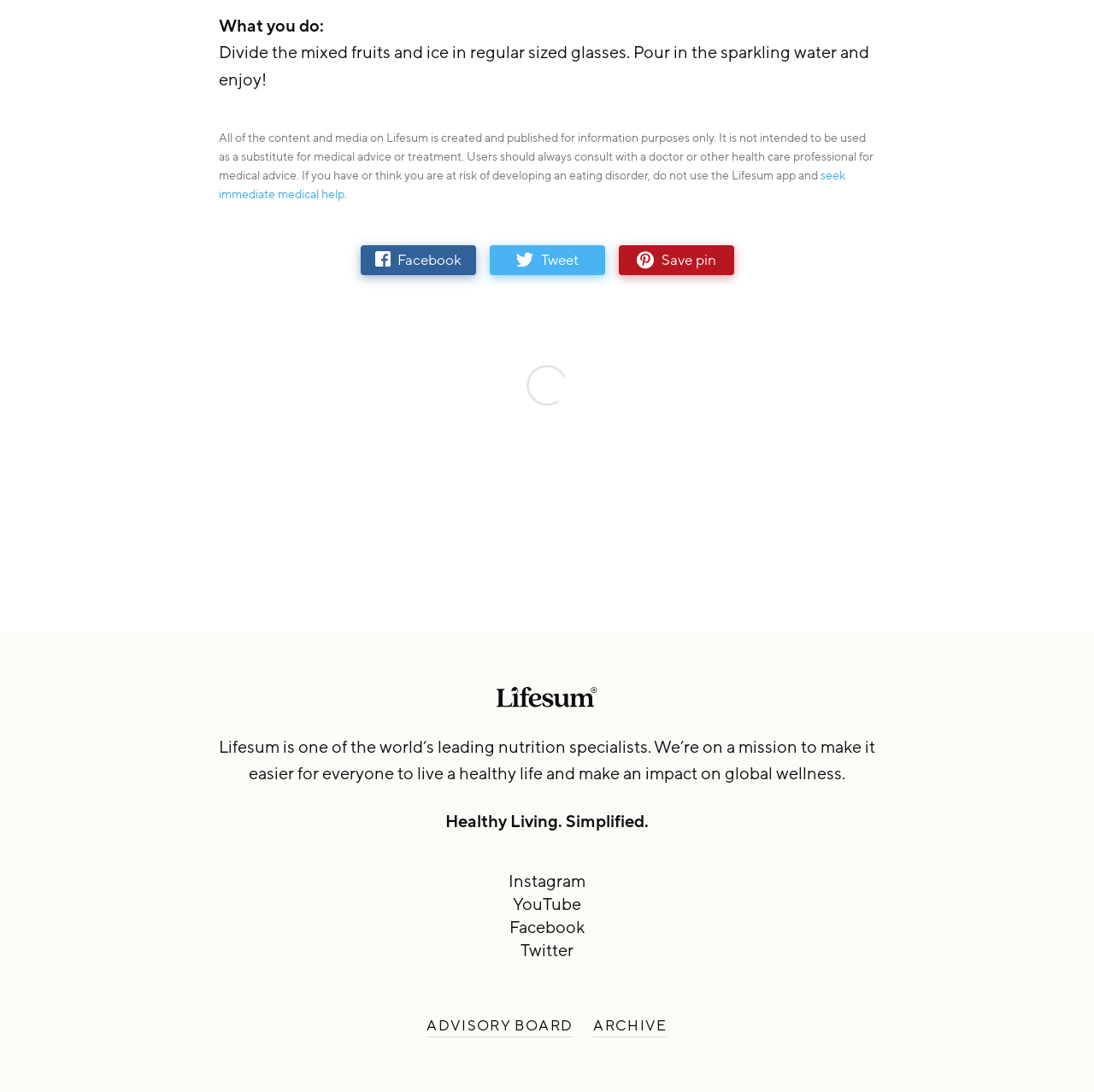Determine the bounding box coordinates of the region that needs to be clicked to achieve the task: "seek immediate medical help".

[0.2, 0.153, 0.773, 0.185]